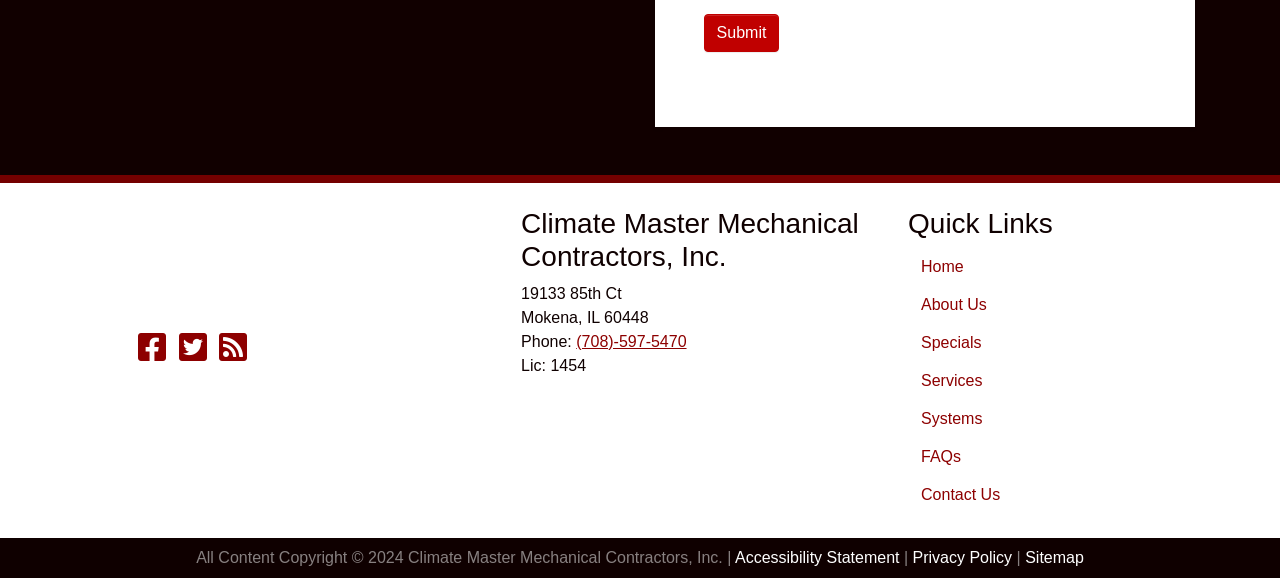What is the company name?
Provide a detailed and extensive answer to the question.

The company name can be found in the heading element with the text 'Climate Master Mechanical Contractors, Inc.' which is located at the top of the webpage.